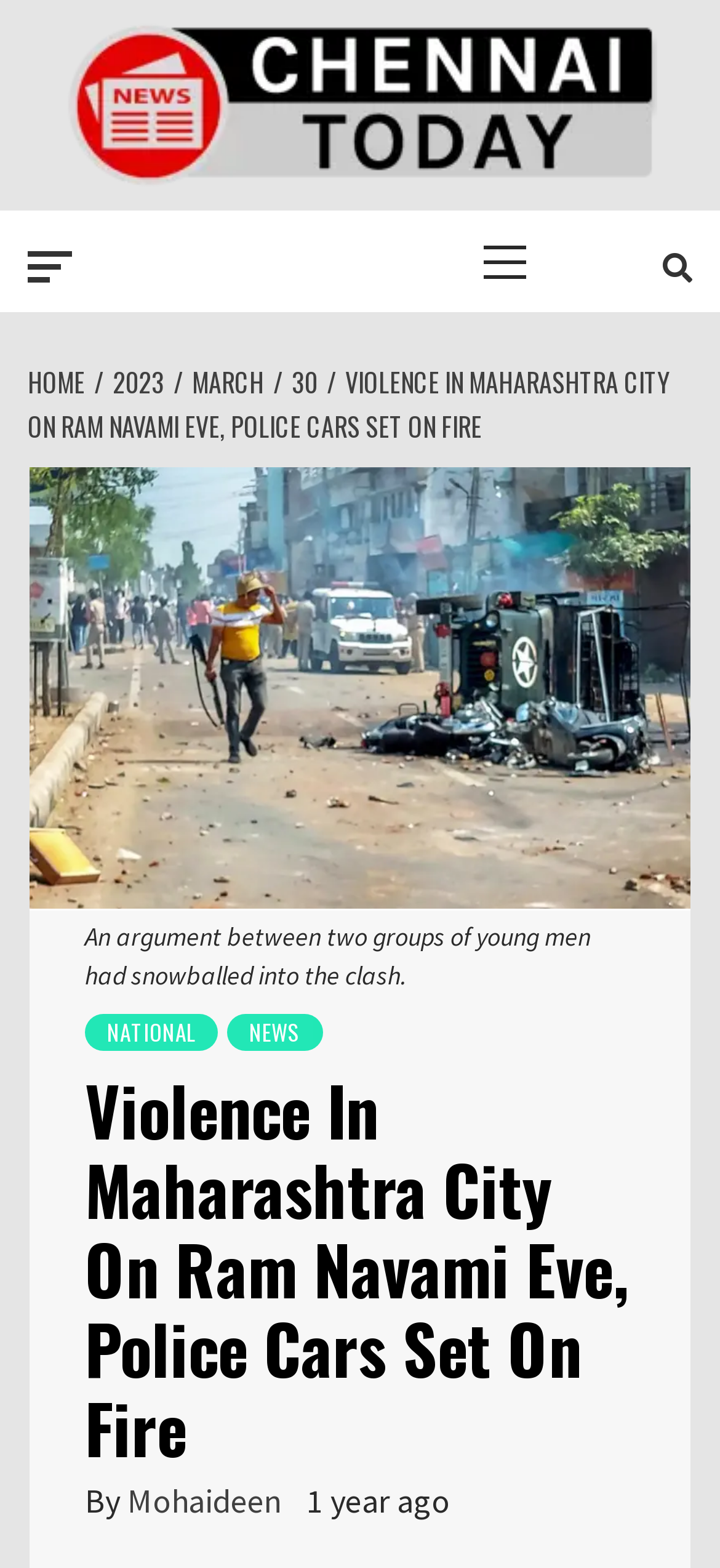What type of navigation menu is used on the webpage?
Refer to the image and give a detailed answer to the question.

The type of navigation menu used on the webpage can be inferred from the structure of the menu, which shows a hierarchical sequence of links, starting from 'HOME' and ending at the current article. This is a characteristic of a breadcrumbs navigation menu.